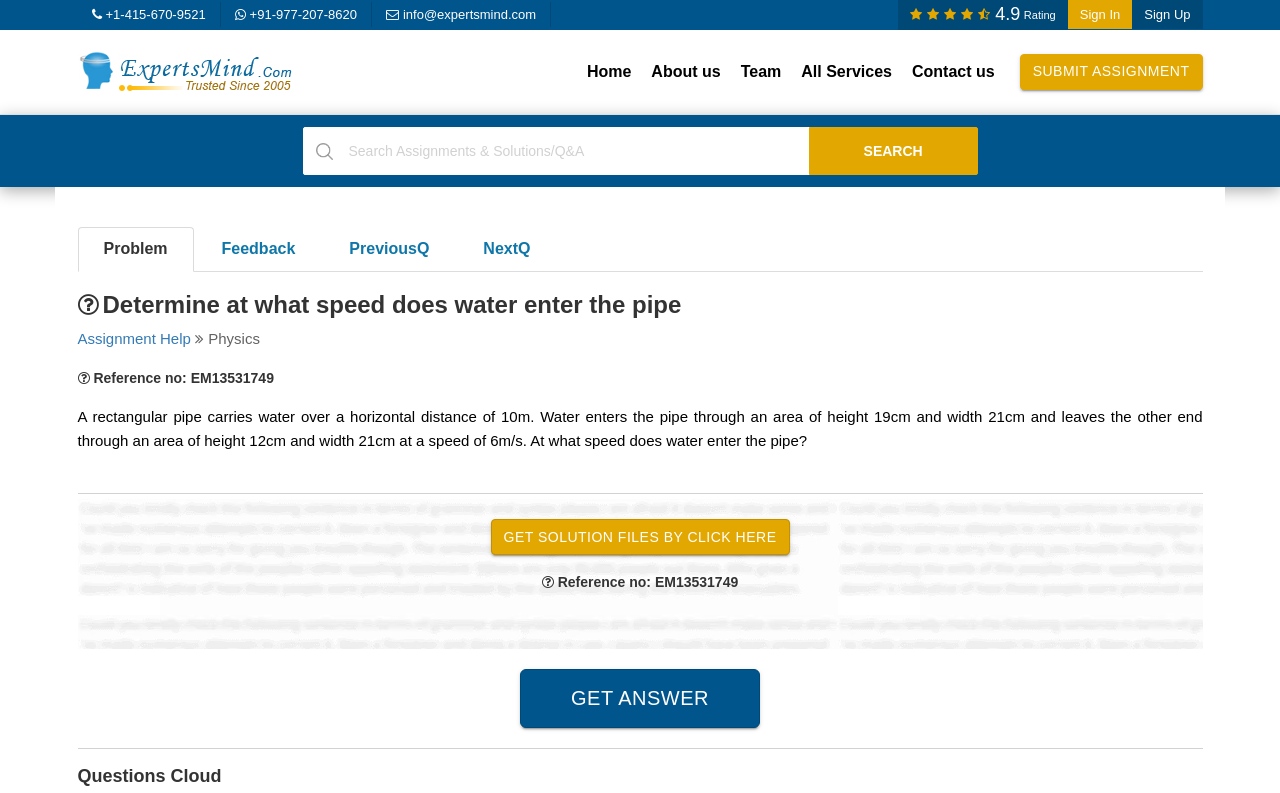Locate the bounding box coordinates of the element you need to click to accomplish the task described by this instruction: "Contact us through email".

[0.291, 0.003, 0.431, 0.034]